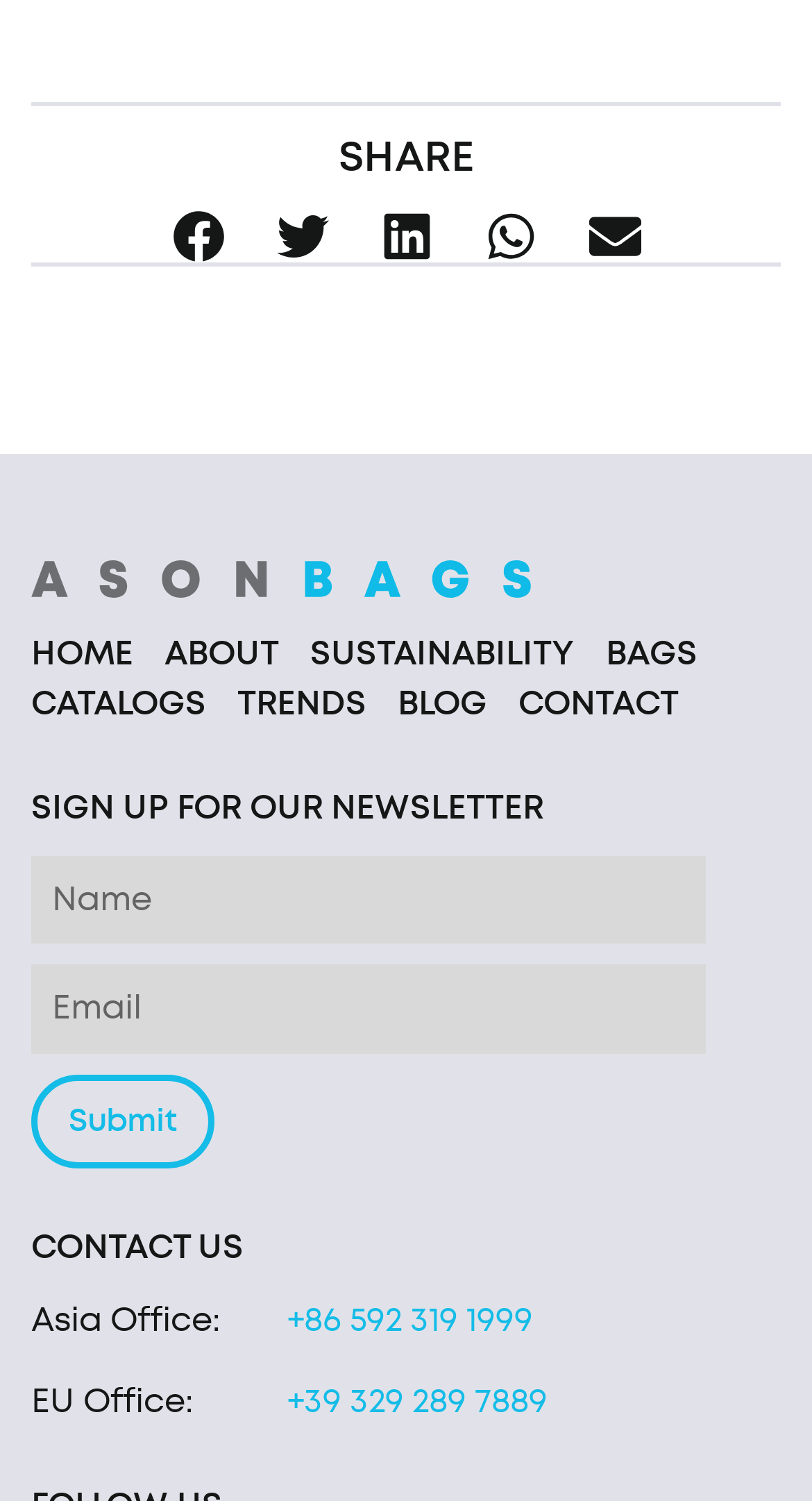Identify the bounding box coordinates of the clickable region required to complete the instruction: "Sign up for the newsletter". The coordinates should be given as four float numbers within the range of 0 and 1, i.e., [left, top, right, bottom].

[0.038, 0.527, 0.962, 0.549]